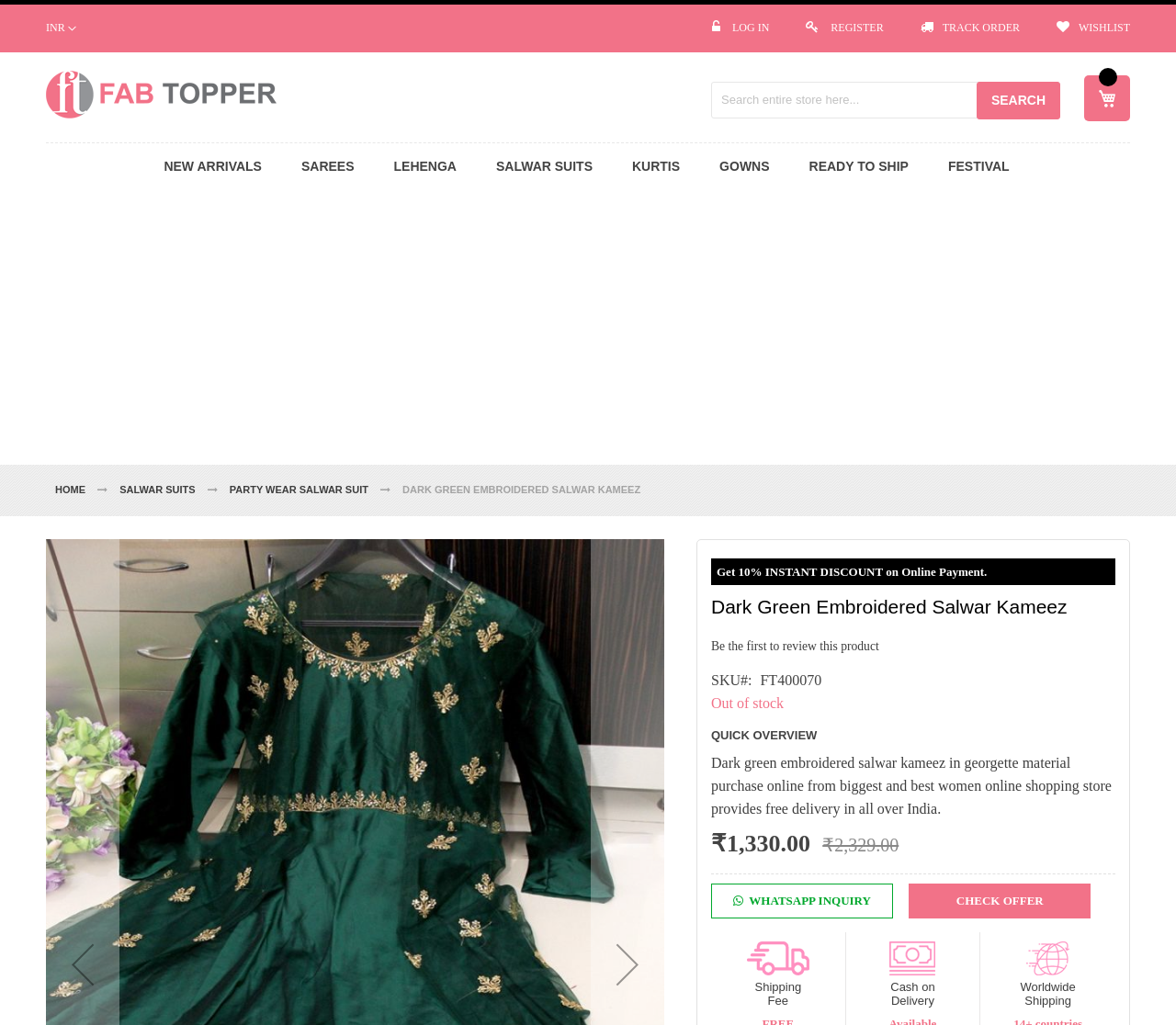How many navigation tabs are available?
Please give a detailed and elaborate answer to the question based on the image.

I counted the number of navigation tabs by looking at the horizontal tab list, which contains links to 'NEW ARRIVALS', 'SAREES', 'LEHENGA', 'SALWAR SUITS', 'KURTIS', 'GOWNS', 'READY TO SHIP', and 'FESTIVAL', for a total of 9 tabs.